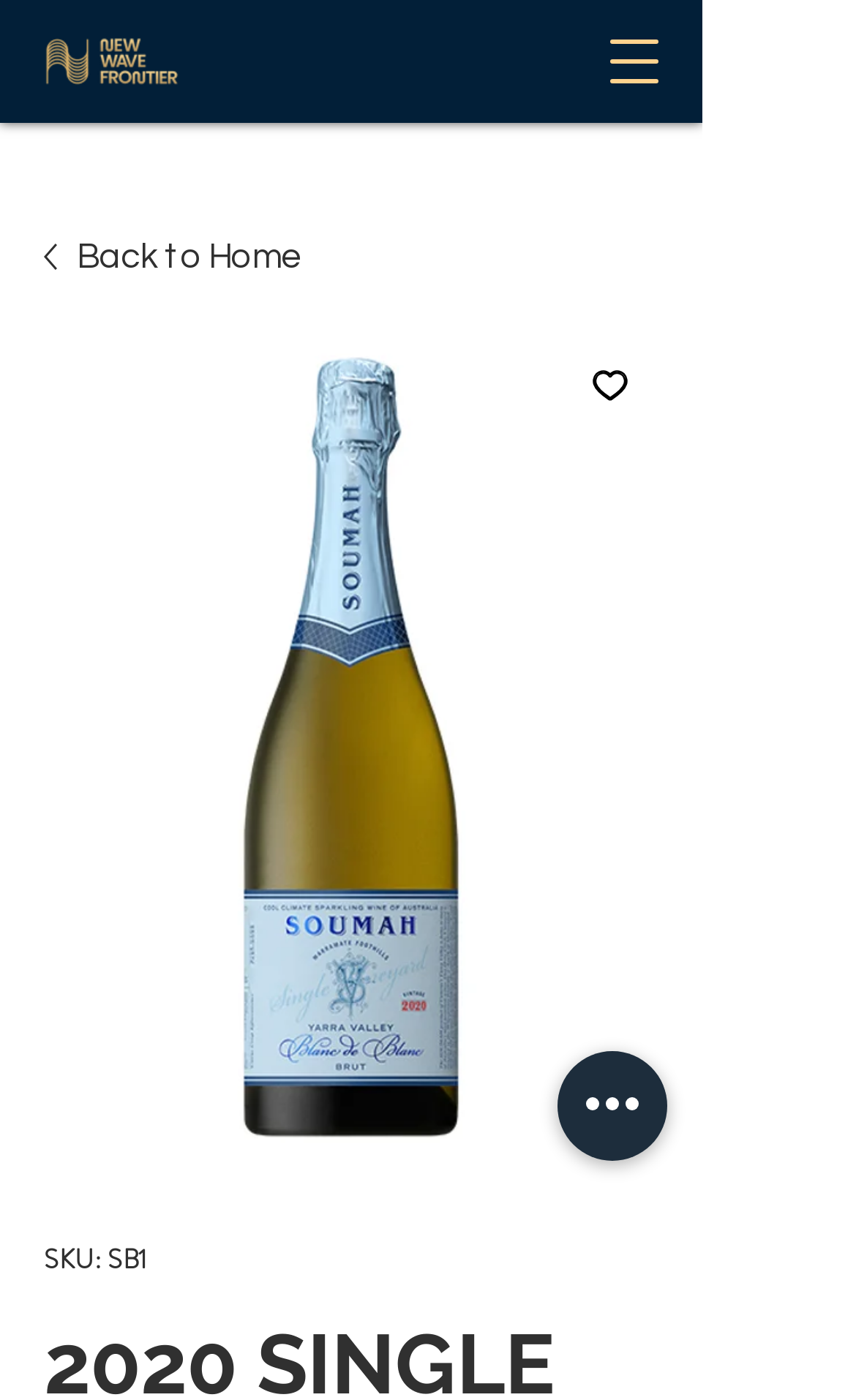Generate a comprehensive description of the webpage content.

The webpage is about a wine product, specifically the "2020 SINGLE VINEYARD BLANC DE BLANC" from New Wave Frontier. At the top left corner, there is a logo image of New Wave Frontier in gold, which is also a link to the home page. Below the logo, there is a large image of the wine product, taking up most of the top section of the page.

On the top right corner, there is a button to open the navigation menu. Below the navigation button, there is a button to add the wine to a wishlist, accompanied by a small icon. To the left of the wishlist button, there is a static text displaying the product's SKU, "SB1".

At the bottom of the page, there is a button labeled "Quick actions". The page also has a brief description of the wine's style, aromas, and flavors, mentioning sherbet, citrus, grapefruit, and tropical notes, with hints of complexity and mineral acidity.